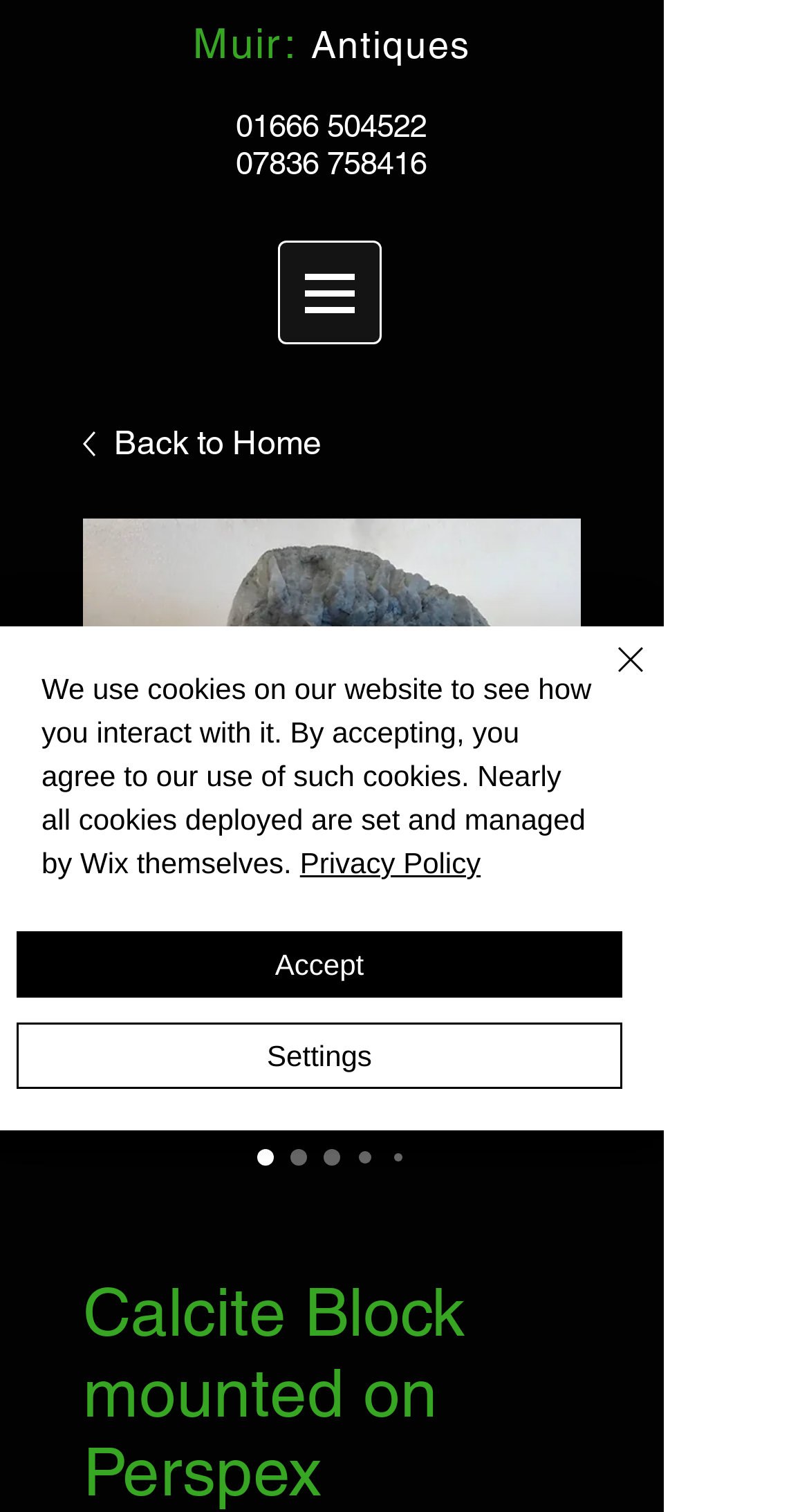Show the bounding box coordinates of the element that should be clicked to complete the task: "Visit Muir: Antiques homepage".

[0.238, 0.015, 0.582, 0.045]